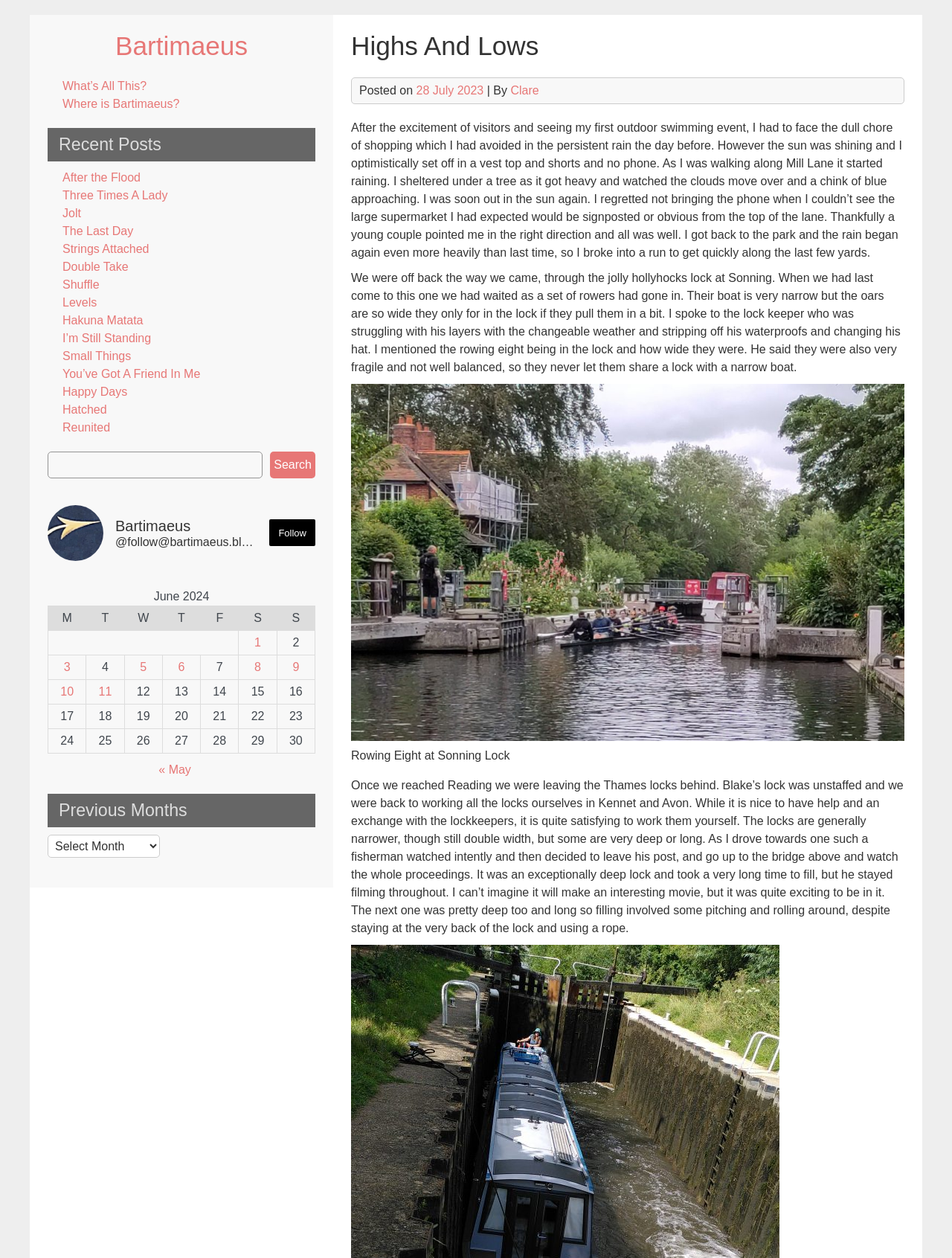What is the purpose of the search box?
Please provide a comprehensive and detailed answer to the question.

The search box is located below the heading and has a placeholder text 'Search'. Its purpose is to allow users to search for specific content within the blog.